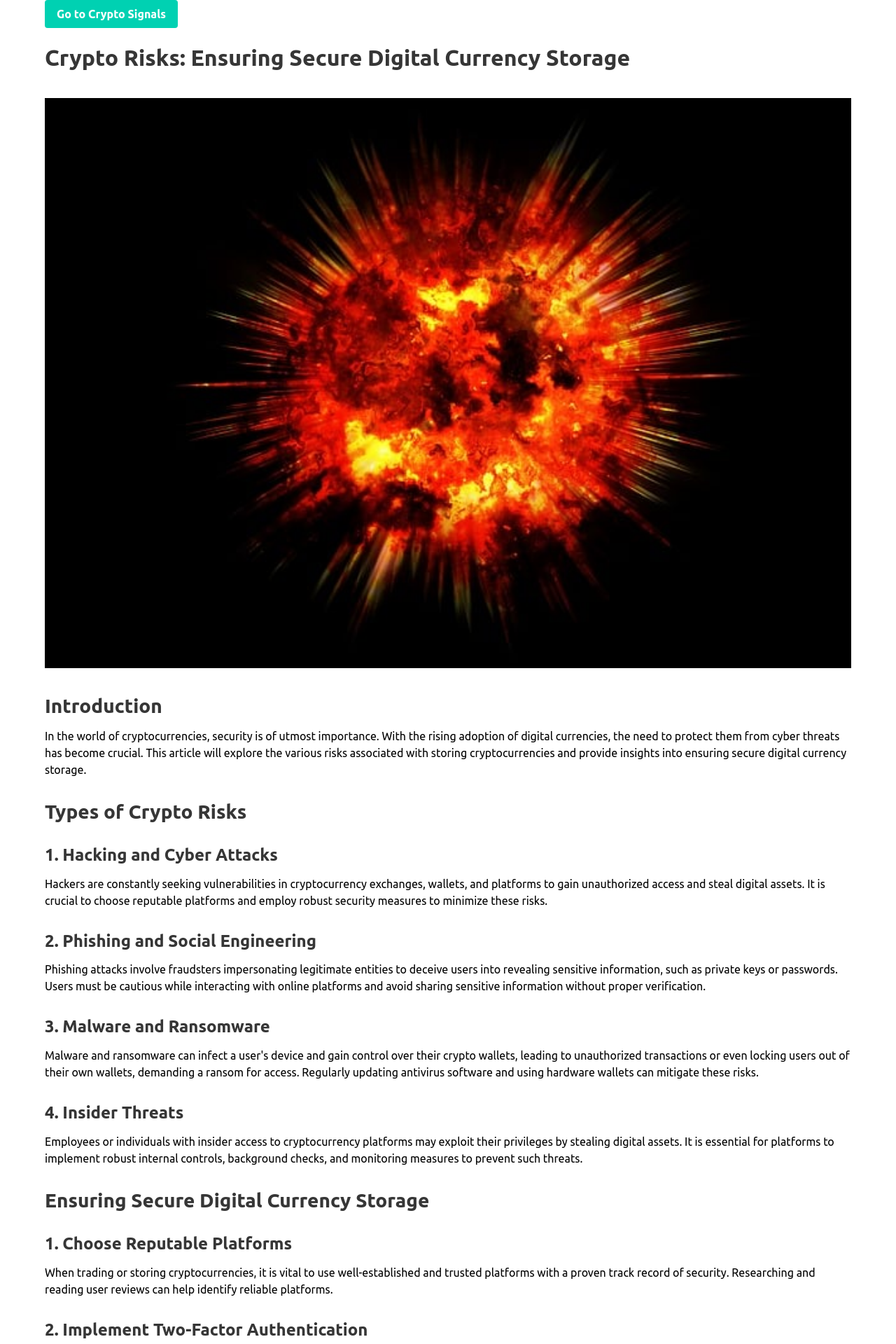Identify the bounding box coordinates for the UI element described as: "Go to Crypto Signals". The coordinates should be provided as four floats between 0 and 1: [left, top, right, bottom].

[0.05, 0.0, 0.198, 0.021]